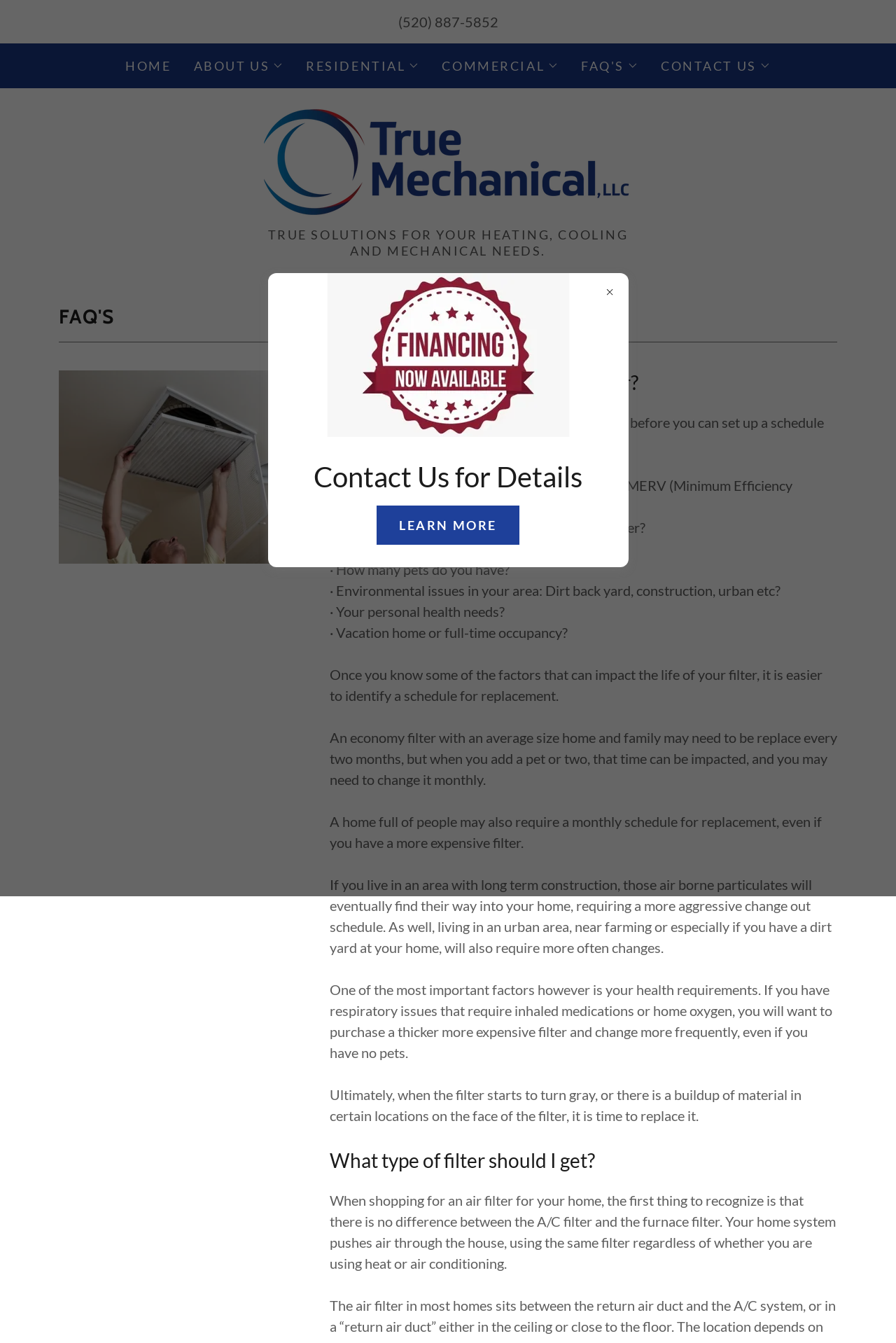Please identify the bounding box coordinates of the clickable region that I should interact with to perform the following instruction: "Learn more about air filters". The coordinates should be expressed as four float numbers between 0 and 1, i.e., [left, top, right, bottom].

[0.42, 0.376, 0.58, 0.406]